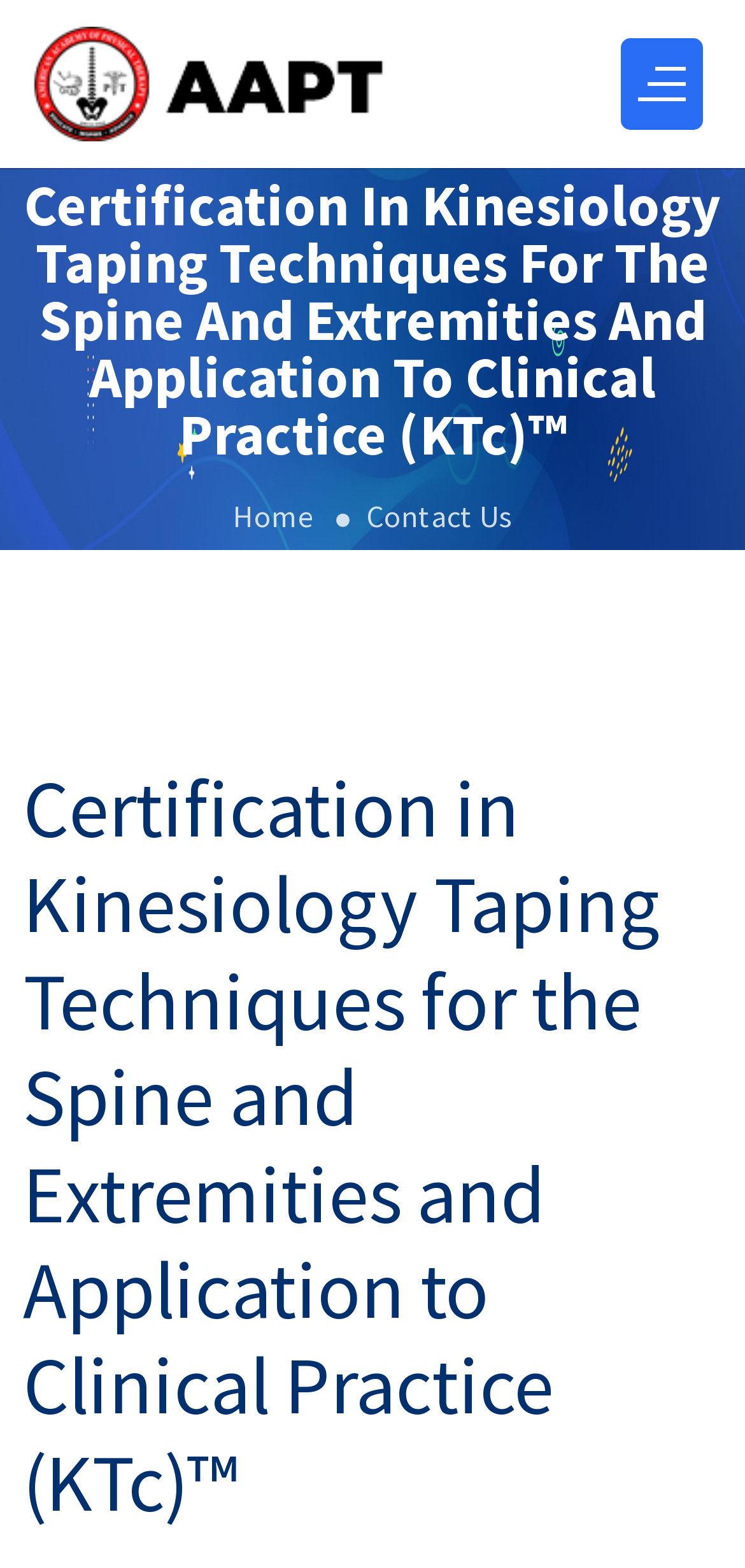Craft a detailed narrative of the webpage's structure and content.

The webpage is about Certification in Kinesiology Taping Techniques for the Spine and Extremities and Application to Clinical Practice (KTc)™. At the top left corner, there is a logo image with a corresponding link. Below the logo, there is a breadcrumbs image that spans the entire width of the page. 

To the right of the logo, there is an empty button. Above the breadcrumbs image, there is a heading that displays the title of the certification program. 

On the top navigation bar, there are two links: "Home" on the left and "Contact Us" on the right. 

The main content of the page is dominated by a large heading that occupies most of the page's height, repeating the title of the certification program.